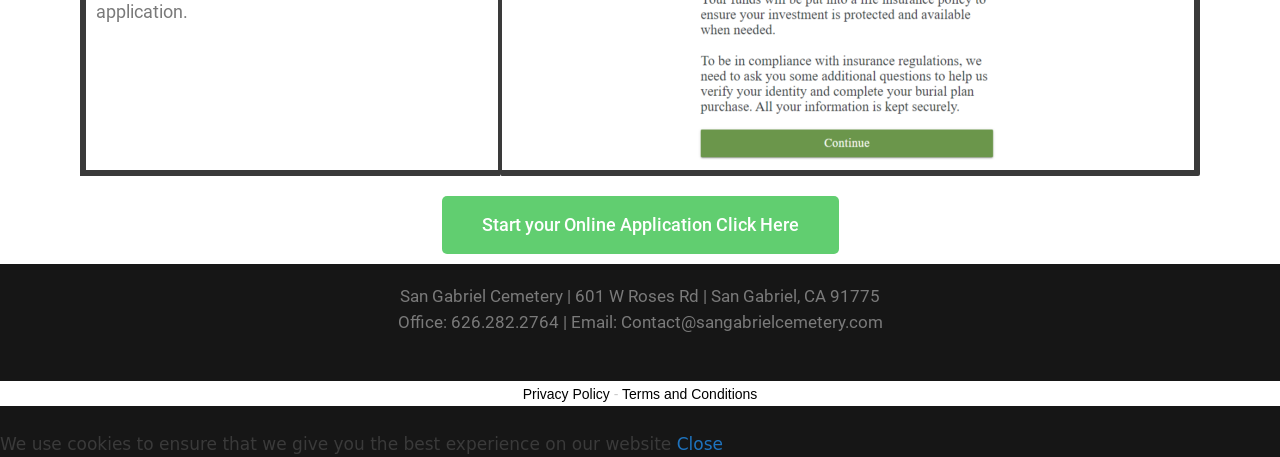Determine the bounding box coordinates for the UI element with the following description: "Close". The coordinates should be four float numbers between 0 and 1, represented as [left, top, right, bottom].

[0.529, 0.949, 0.565, 0.993]